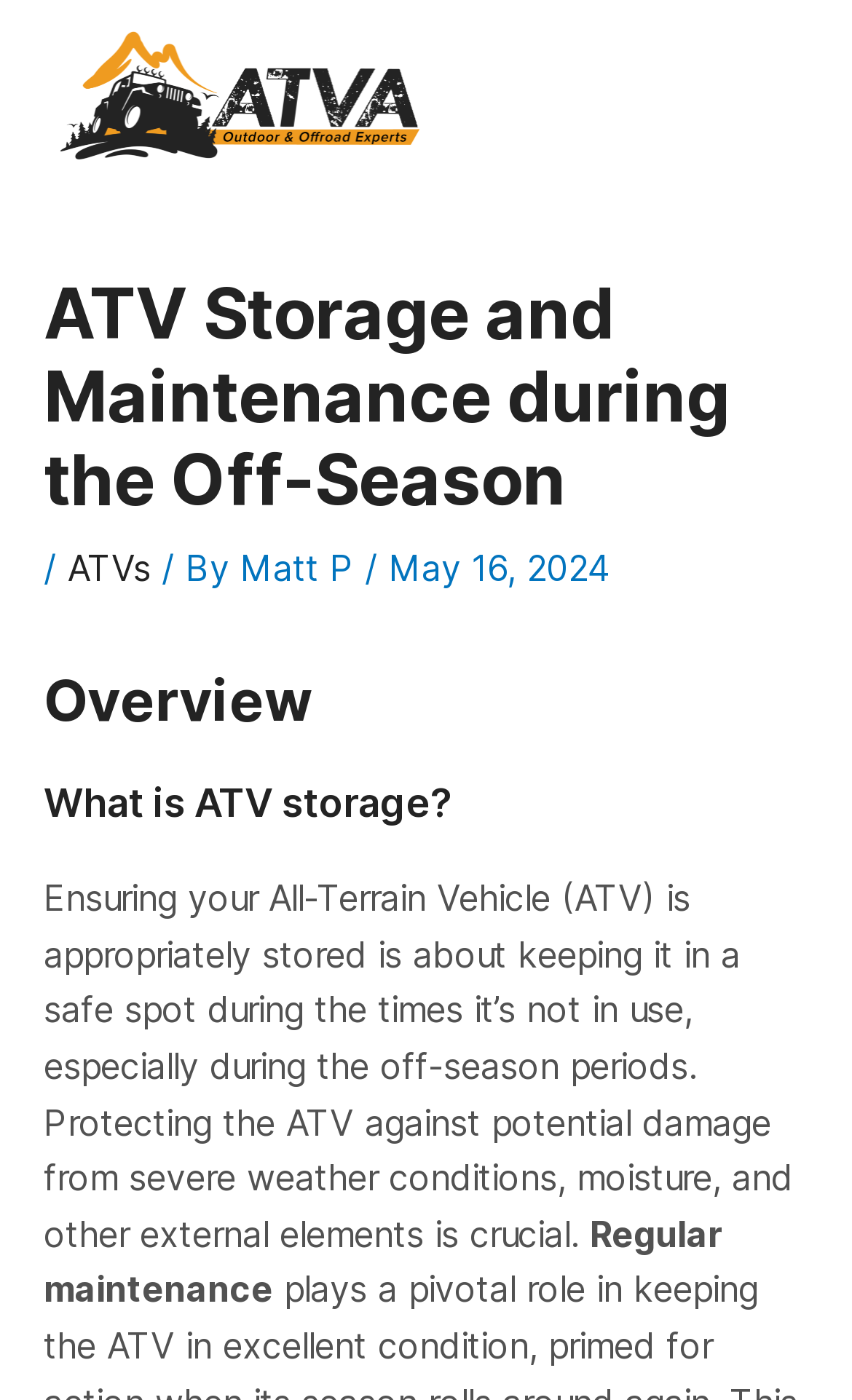Respond with a single word or phrase:
What is mentioned as a crucial aspect of ATV maintenance?

Regular maintenance